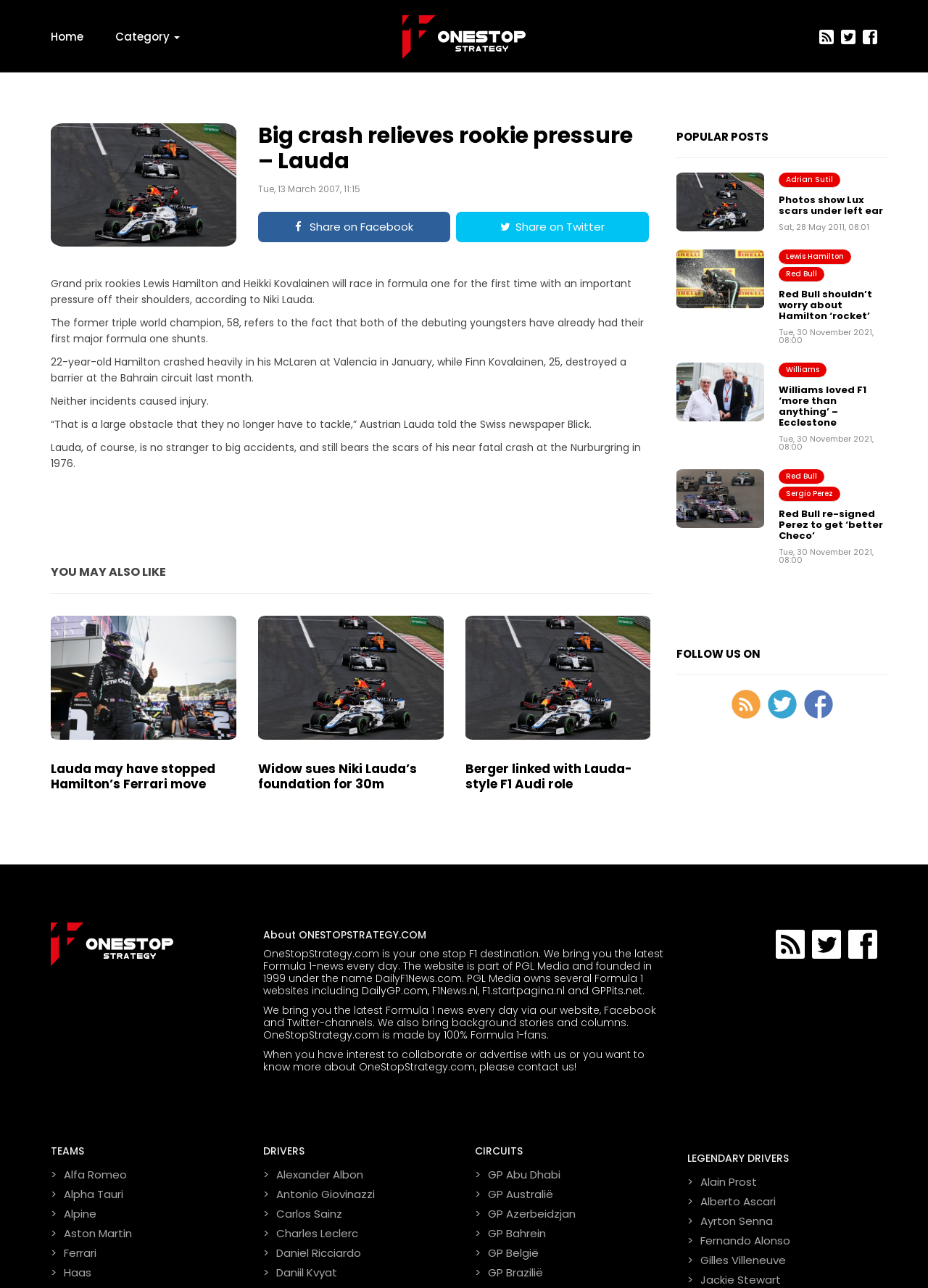What is the name of the website?
Provide a one-word or short-phrase answer based on the image.

OneStopStrategy.com